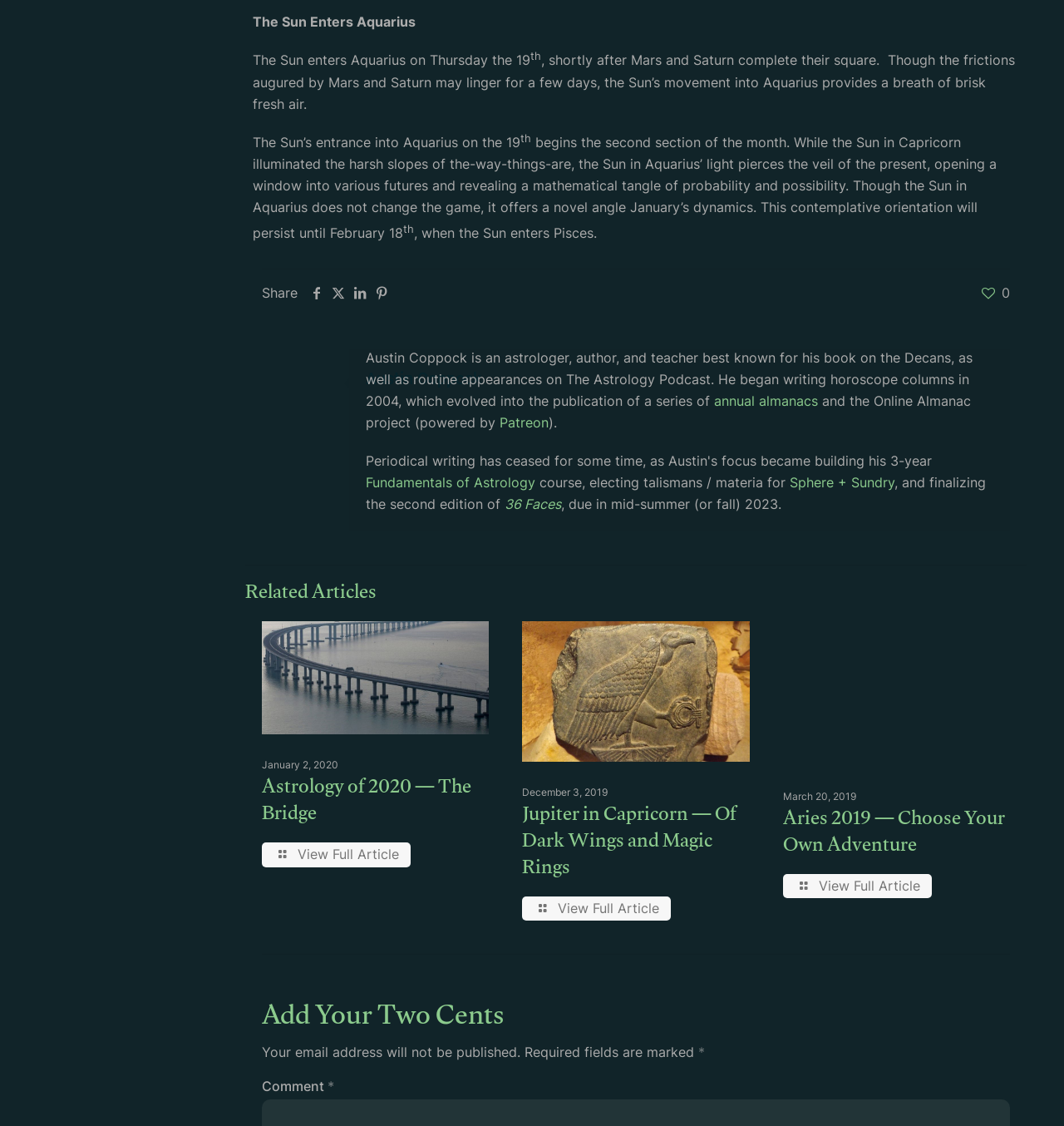Identify the bounding box coordinates of the section that should be clicked to achieve the task described: "Leave a comment".

[0.246, 0.957, 0.308, 0.972]